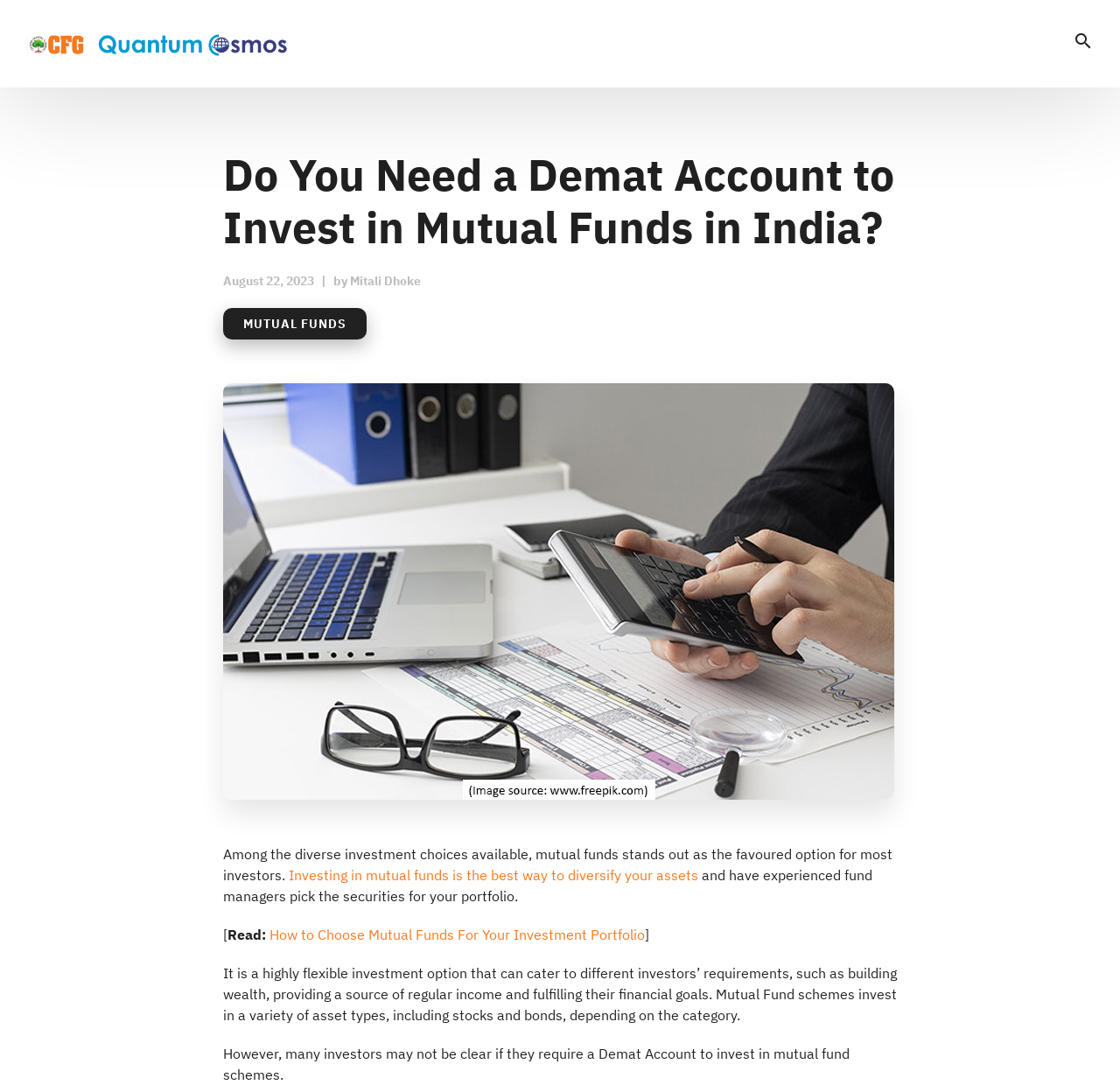What is the purpose of investing in mutual funds?
Based on the screenshot, respond with a single word or phrase.

Building wealth, regular income, and fulfilling financial goals